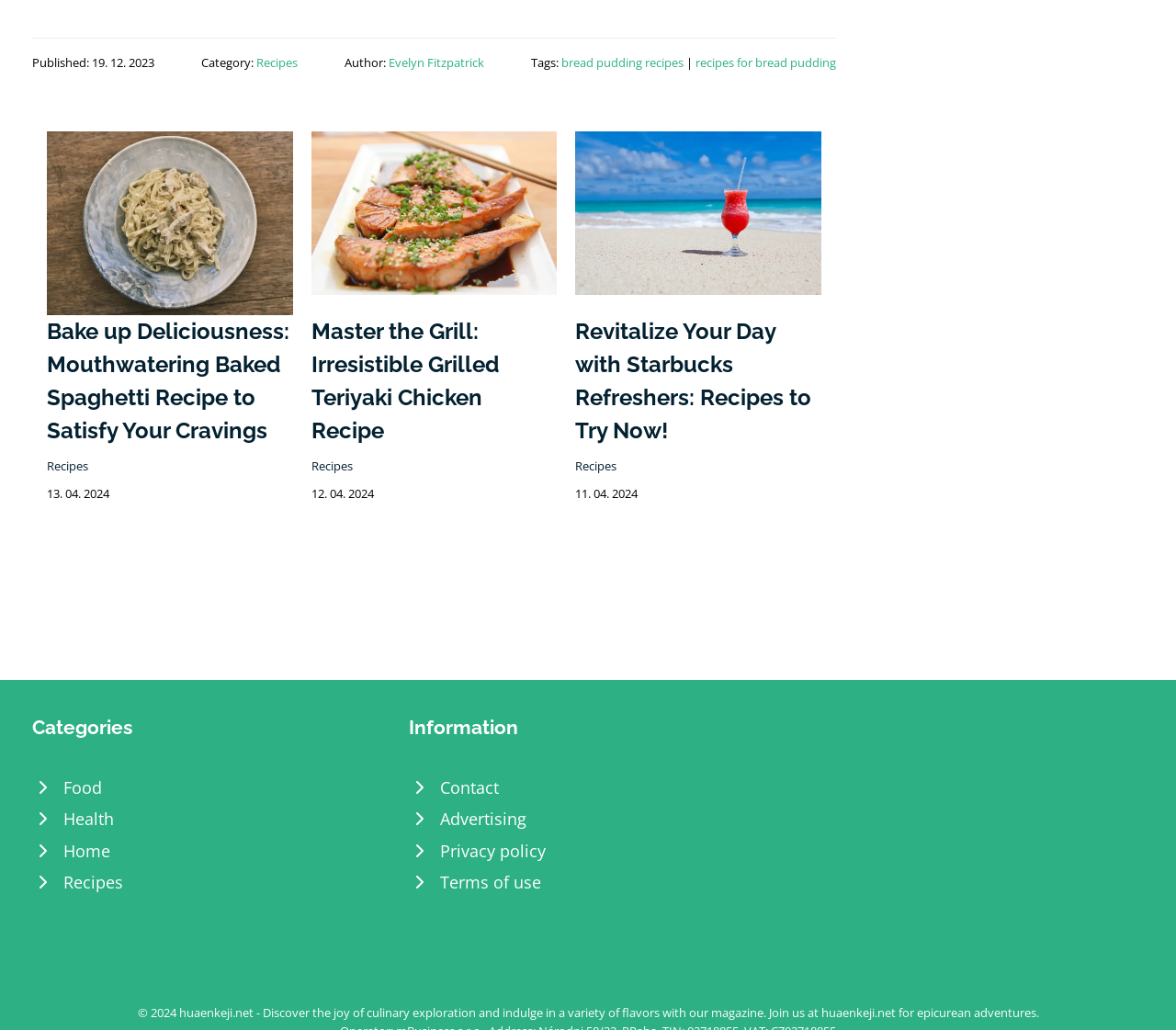Using the format (top-left x, top-left y, bottom-right x, bottom-right y), and given the element description, identify the bounding box coordinates within the screenshot: recipes for bread pudding

[0.591, 0.053, 0.711, 0.069]